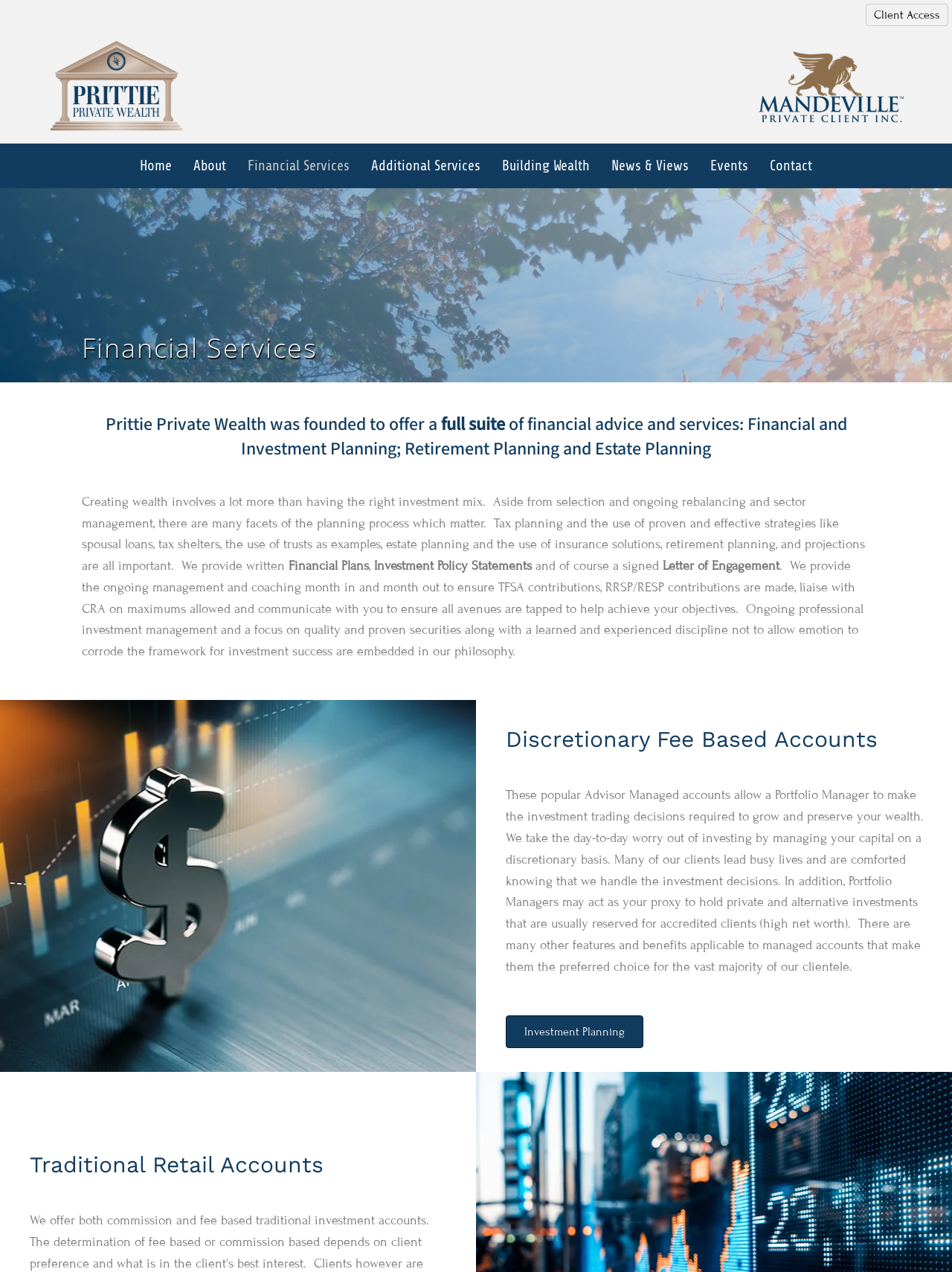Provide the bounding box coordinates of the HTML element this sentence describes: "News & Views".

[0.631, 0.113, 0.734, 0.148]